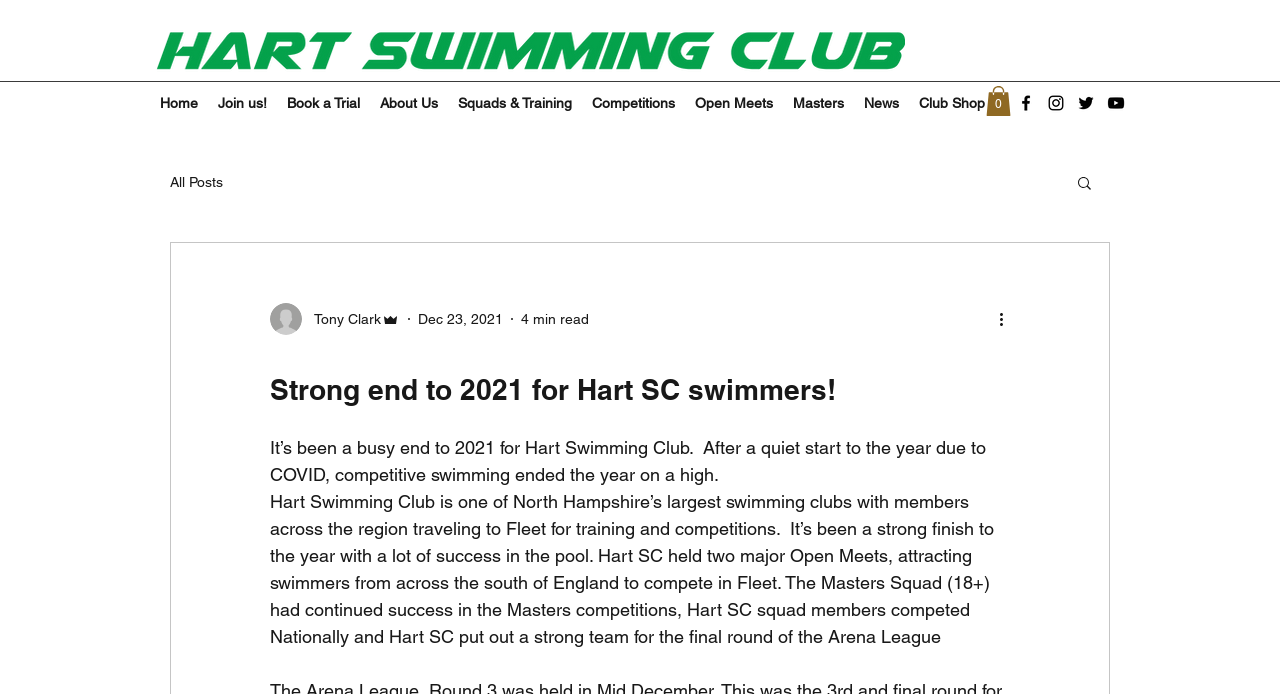Please find and report the bounding box coordinates of the element to click in order to perform the following action: "Read more about the news". The coordinates should be expressed as four float numbers between 0 and 1, in the format [left, top, right, bottom].

[0.667, 0.127, 0.71, 0.17]